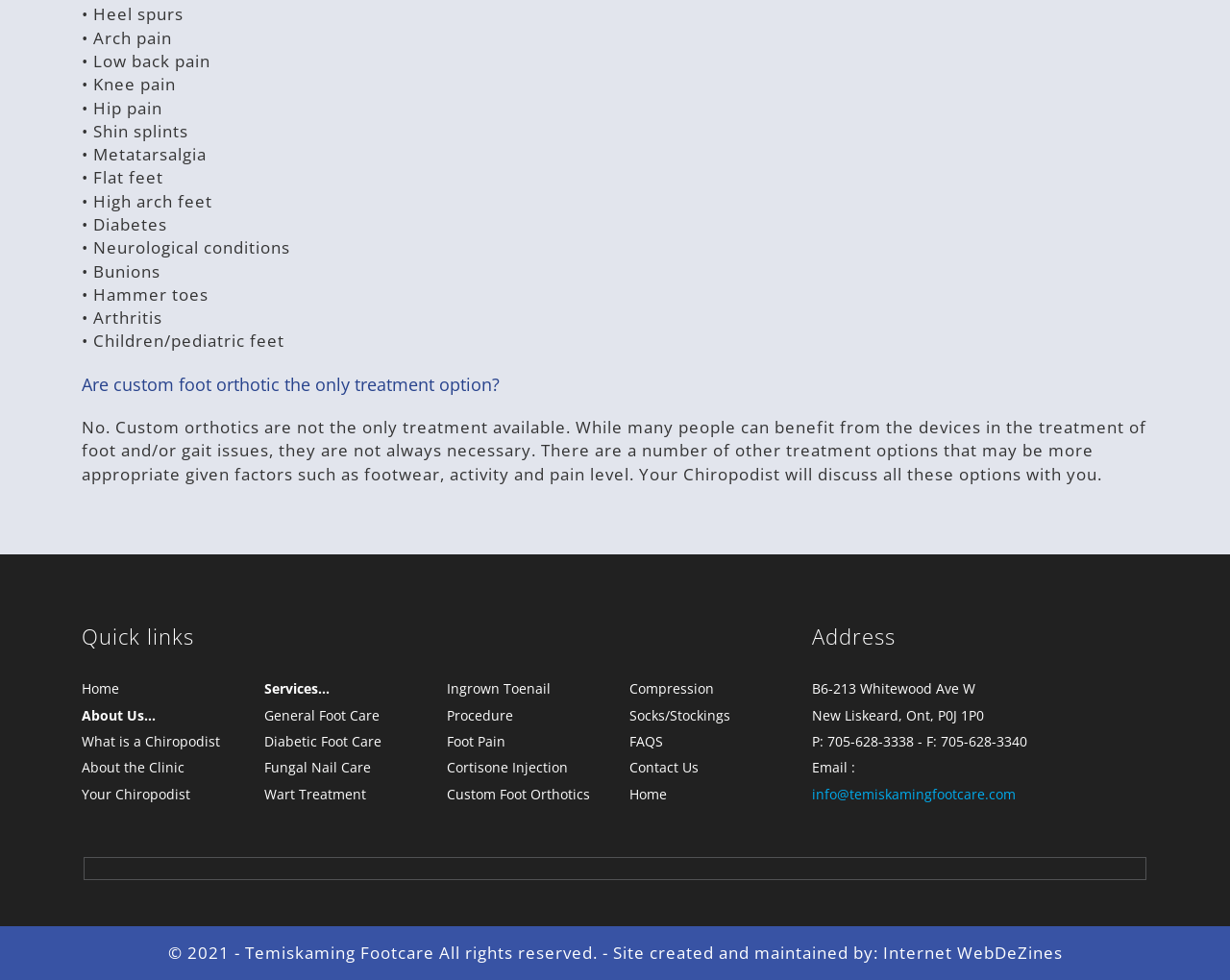Locate the bounding box coordinates of the element that needs to be clicked to carry out the instruction: "Learn about 'What is a Chiropodist'". The coordinates should be given as four float numbers ranging from 0 to 1, i.e., [left, top, right, bottom].

[0.066, 0.746, 0.179, 0.765]